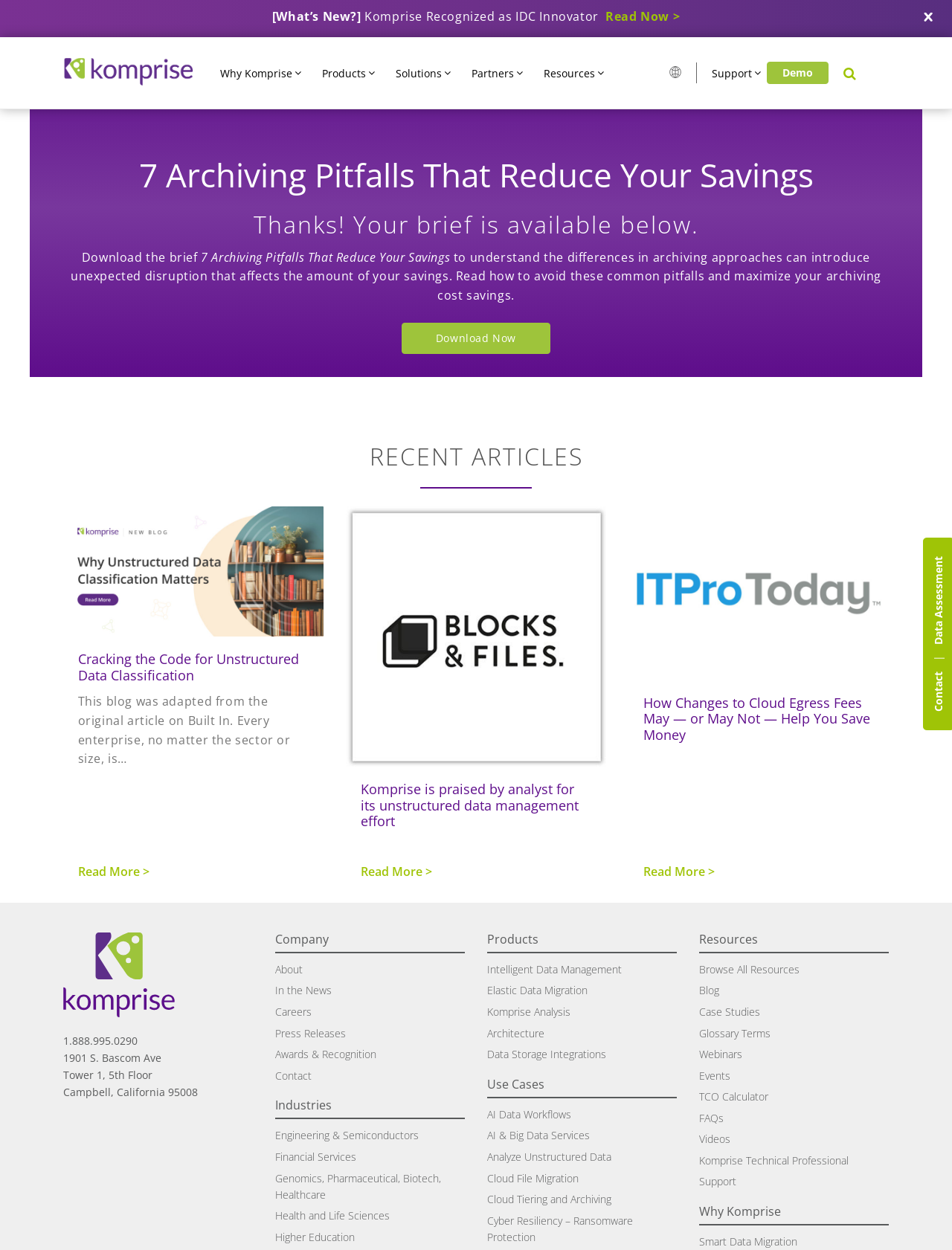What is the company name?
Based on the image, answer the question with a single word or brief phrase.

Komprise